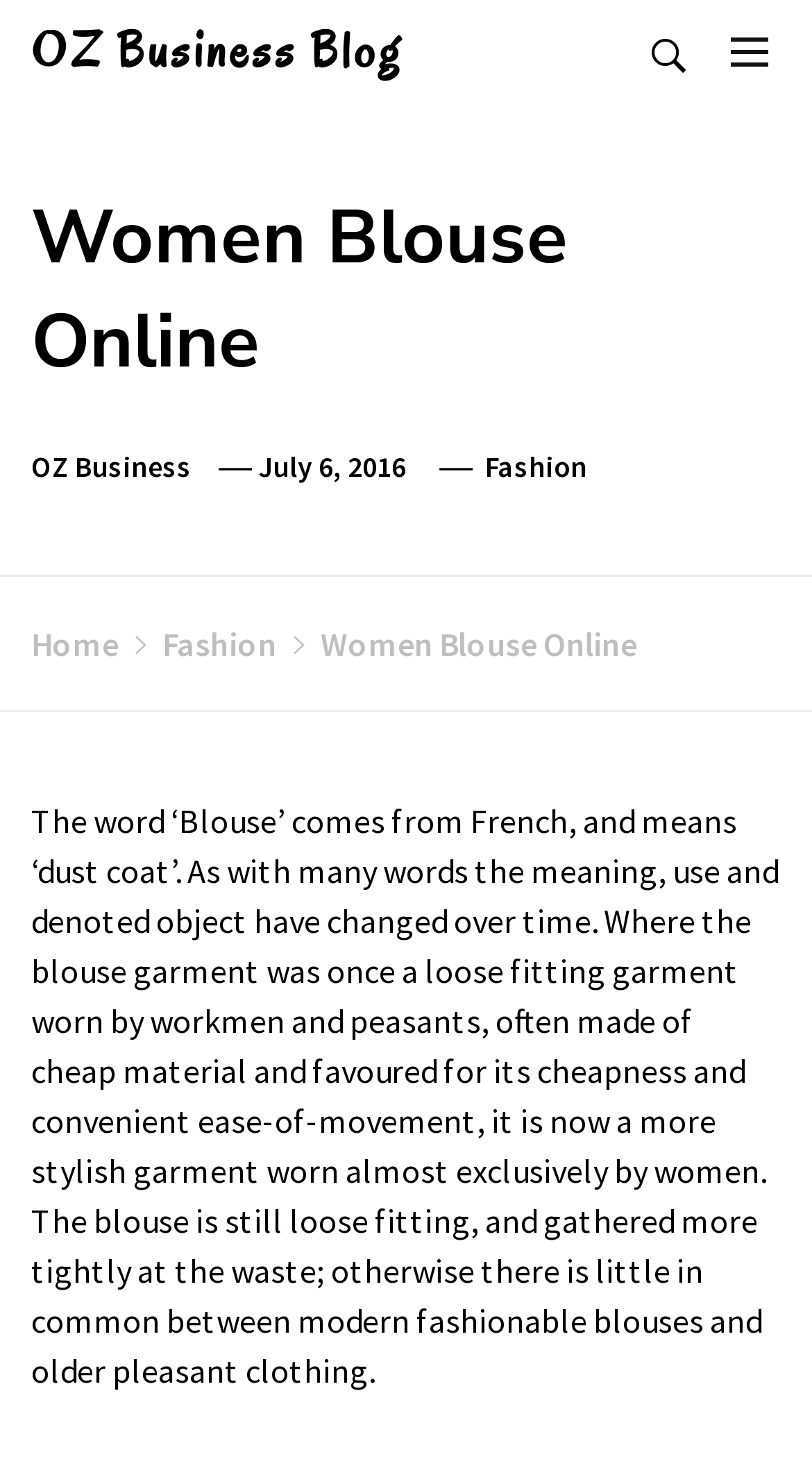Determine the bounding box coordinates for the element that should be clicked to follow this instruction: "Search for something". The coordinates should be given as four float numbers between 0 and 1, in the format [left, top, right, bottom].

None